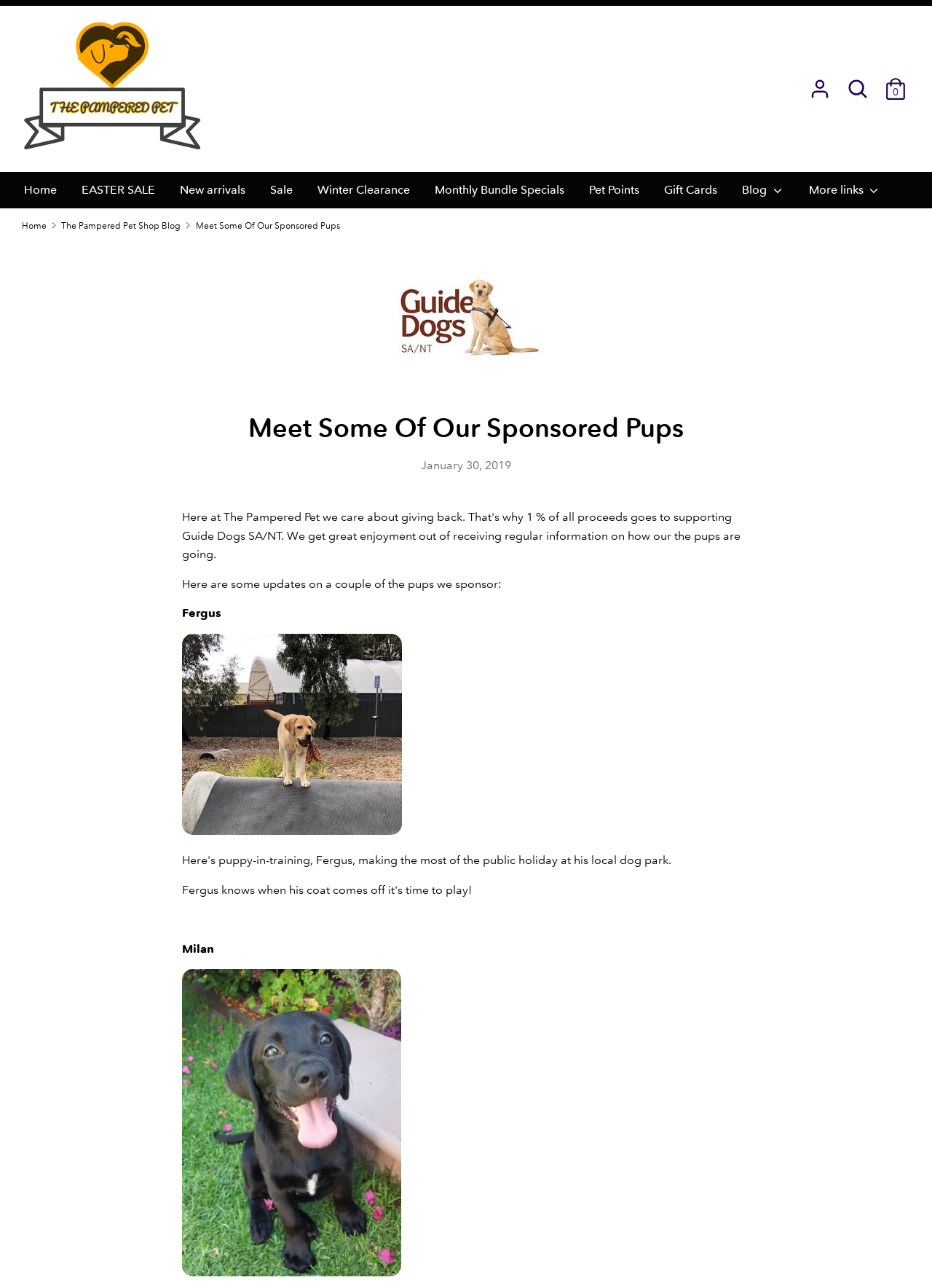Can you look at the image and give a comprehensive answer to the question:
How many sponsored pups are mentioned in the article?

By examining the article content, we can see that two sponsored pups are mentioned, namely Fergus and Milan. Their names are mentioned in the article text.